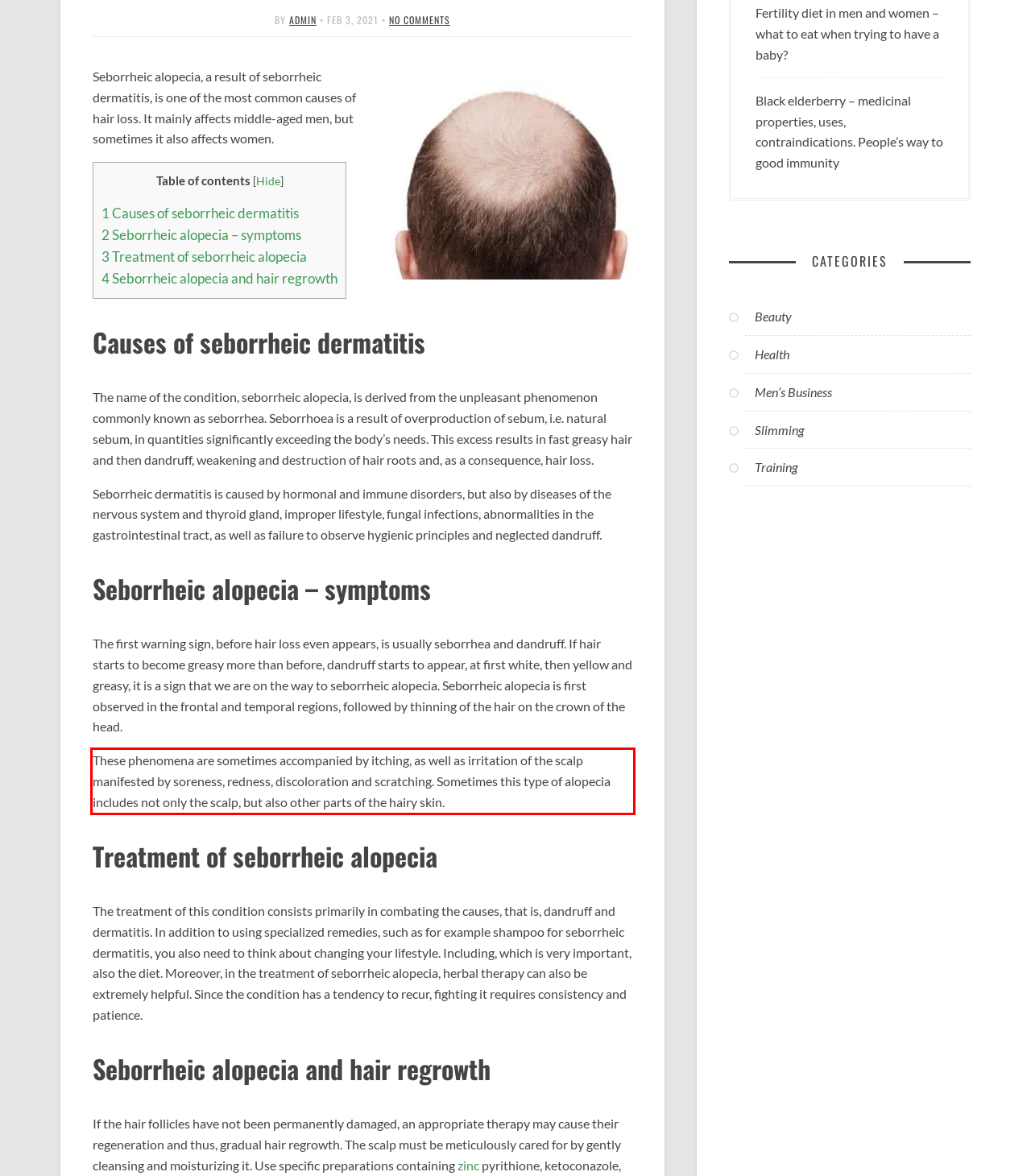Please perform OCR on the text within the red rectangle in the webpage screenshot and return the text content.

These phenomena are sometimes accompanied by itching, as well as irritation of the scalp manifested by soreness, redness, discoloration and scratching. Sometimes this type of alopecia includes not only the scalp, but also other parts of the hairy skin.